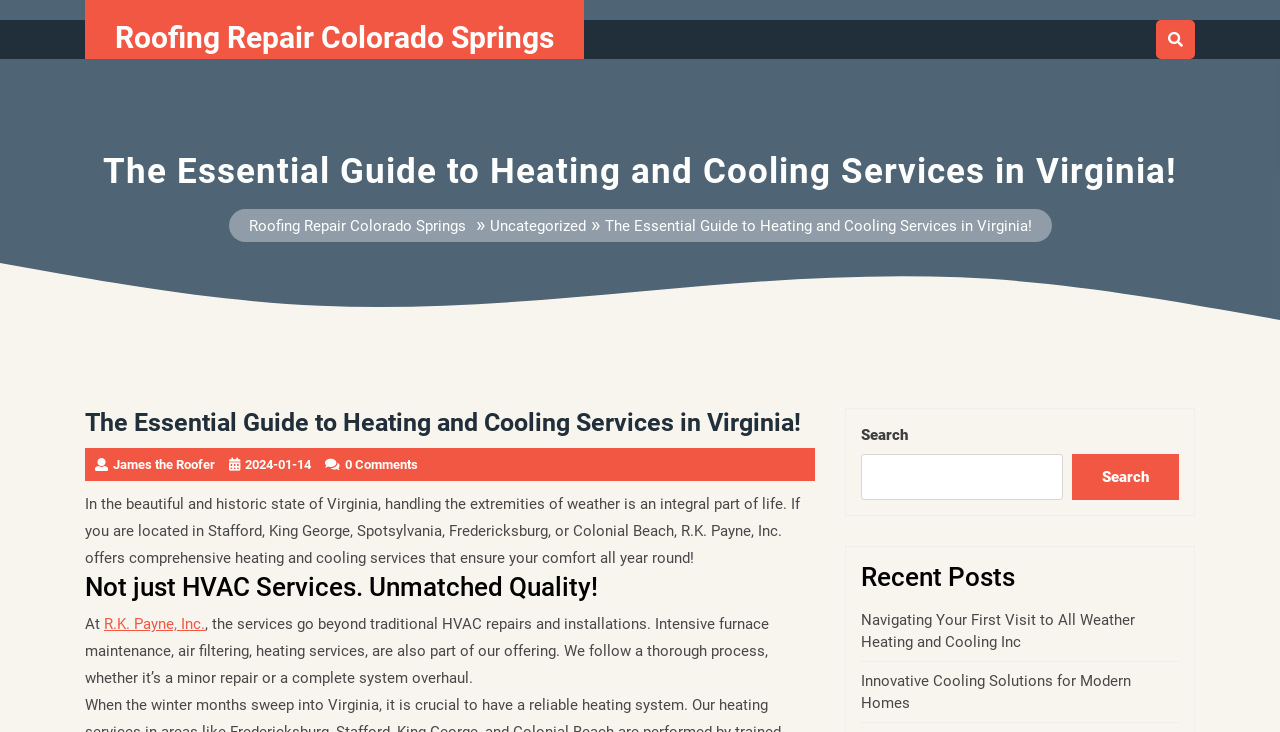What is the name of the company offering heating and cooling services?
Look at the image and answer the question using a single word or phrase.

R.K. Payne, Inc.